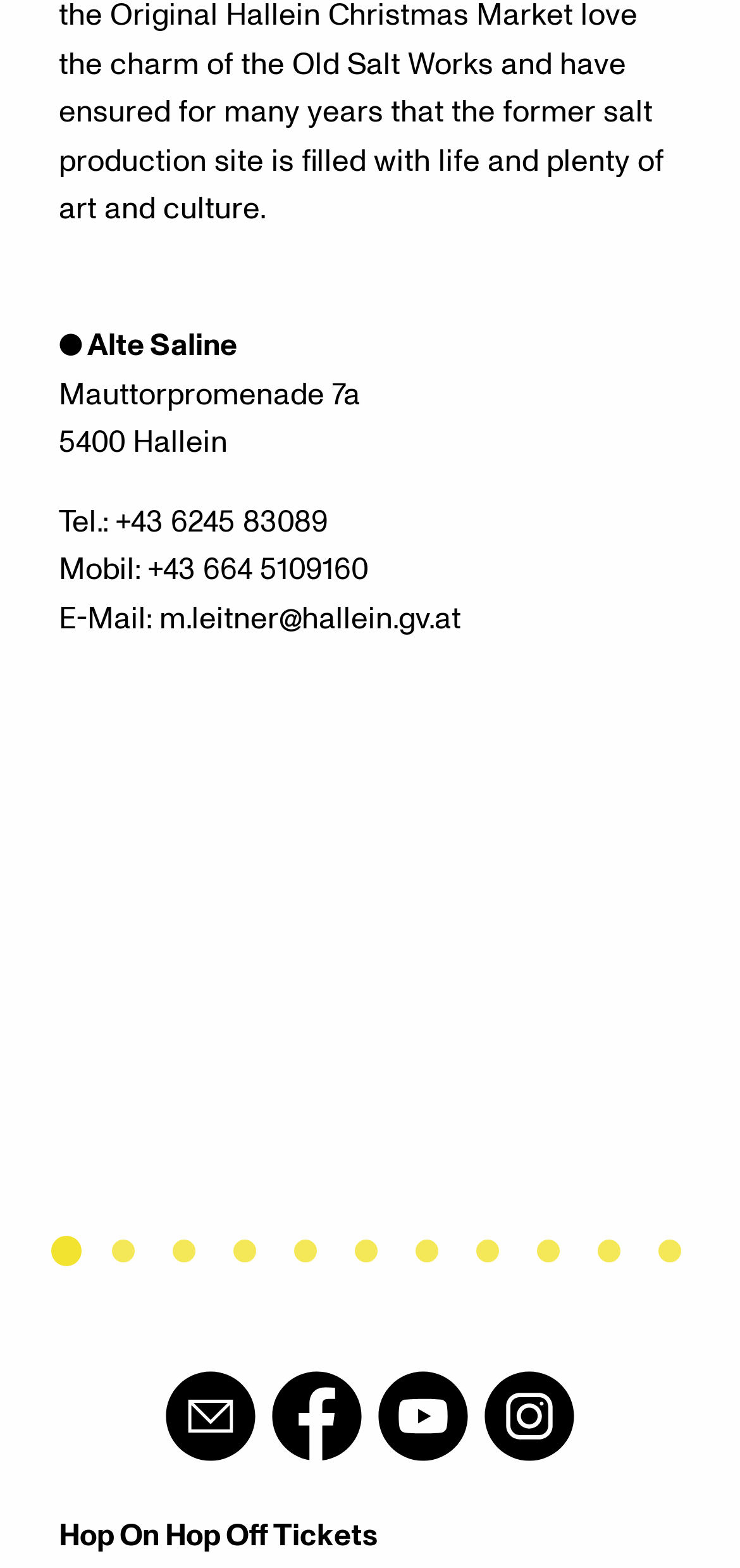Use a single word or phrase to respond to the question:
How many tabs are available in the tablist?

11